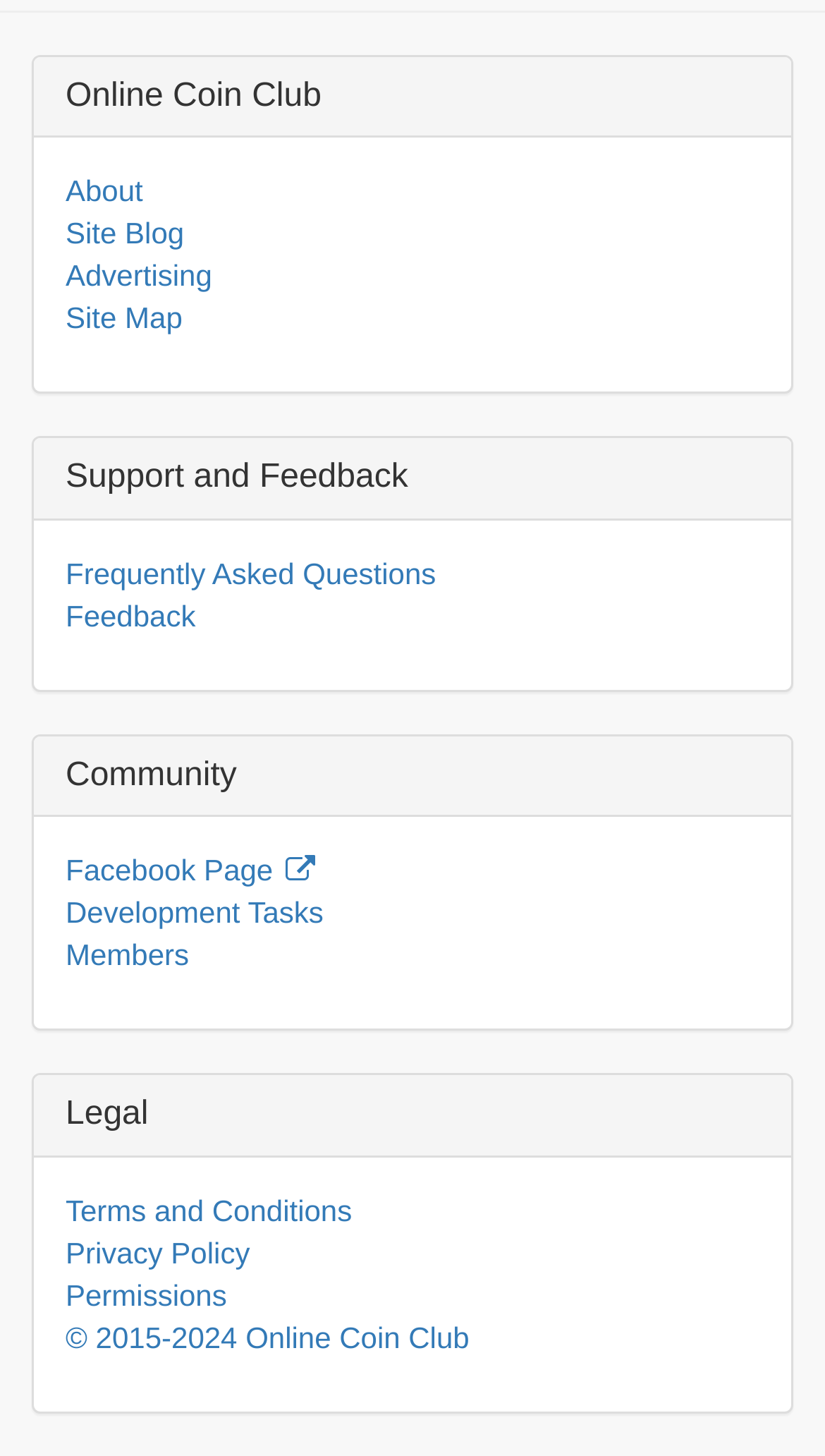Determine the bounding box coordinates of the clickable region to execute the instruction: "visit facebook page". The coordinates should be four float numbers between 0 and 1, denoted as [left, top, right, bottom].

[0.079, 0.586, 0.387, 0.61]